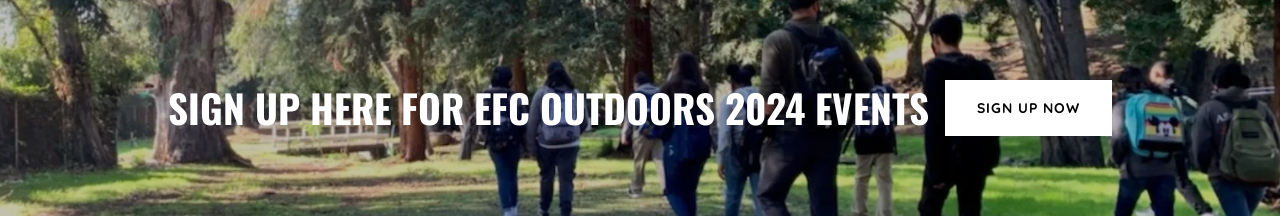What is the function of the button labeled 'SIGN UP NOW'? From the image, respond with a single word or brief phrase.

To register for events